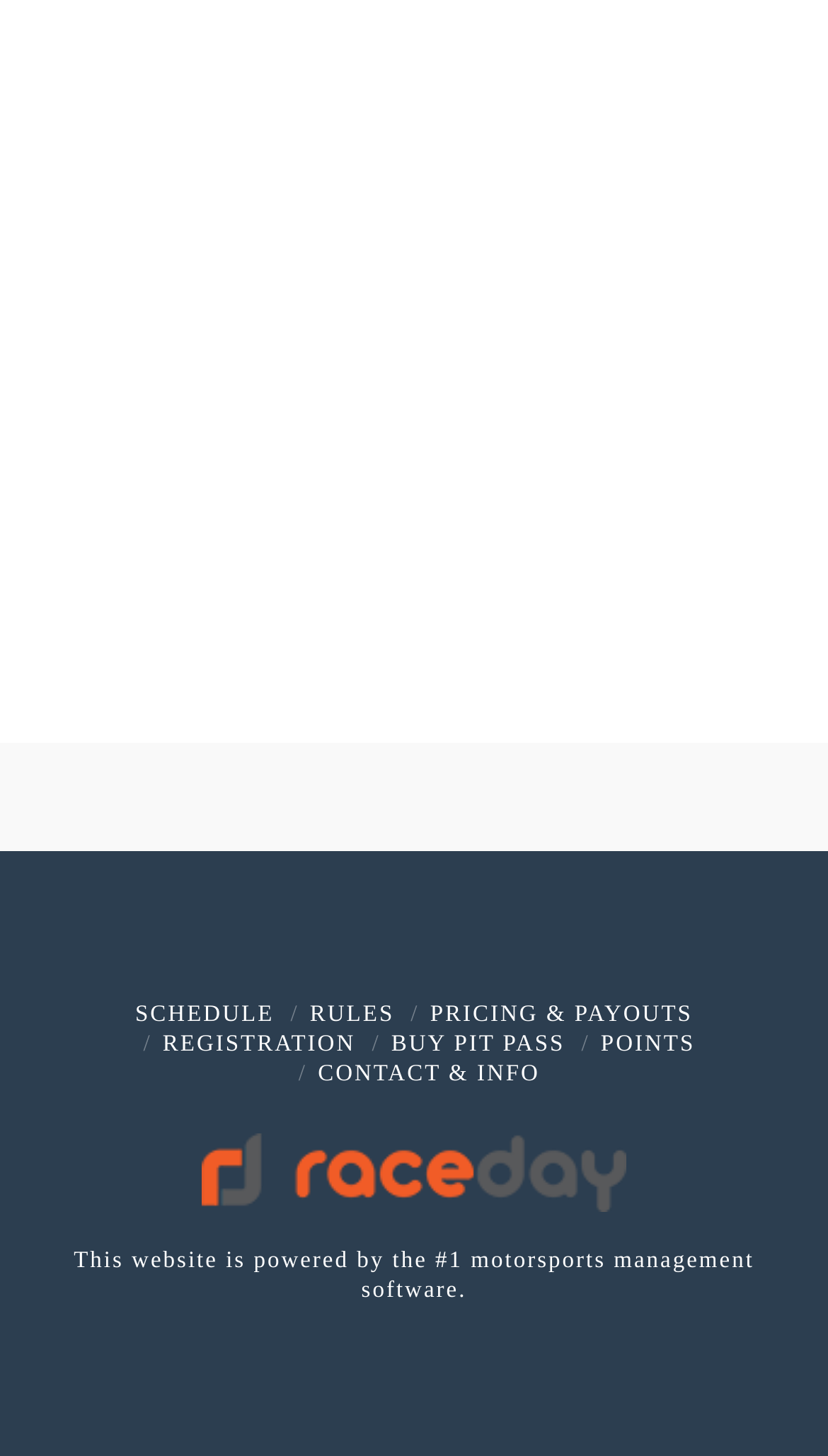Identify the bounding box coordinates for the UI element described as: "Rules". The coordinates should be provided as four floats between 0 and 1: [left, top, right, bottom].

[0.374, 0.687, 0.476, 0.705]